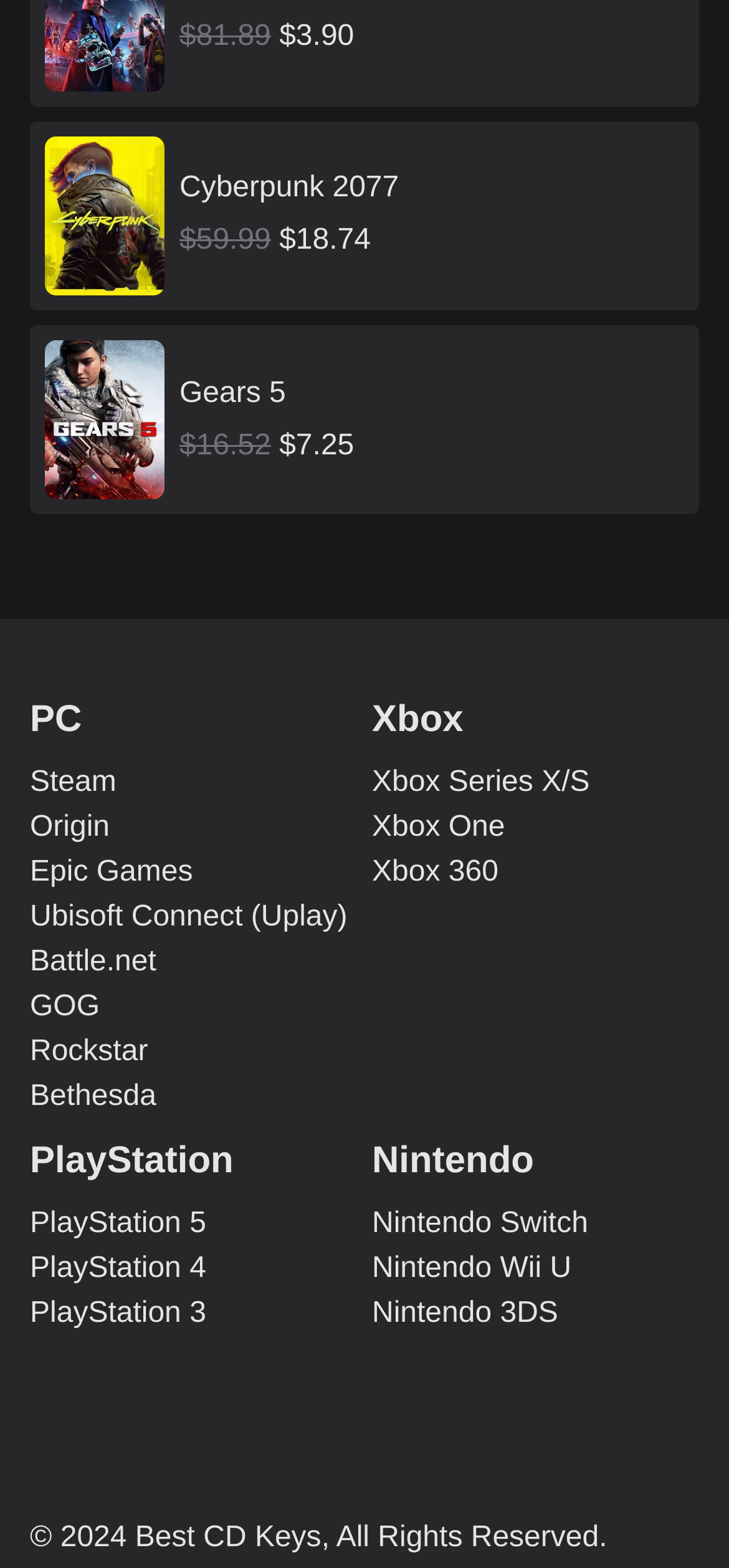Can you provide the bounding box coordinates for the element that should be clicked to implement the instruction: "Explore PlayStation 5 games"?

[0.041, 0.767, 0.49, 0.796]